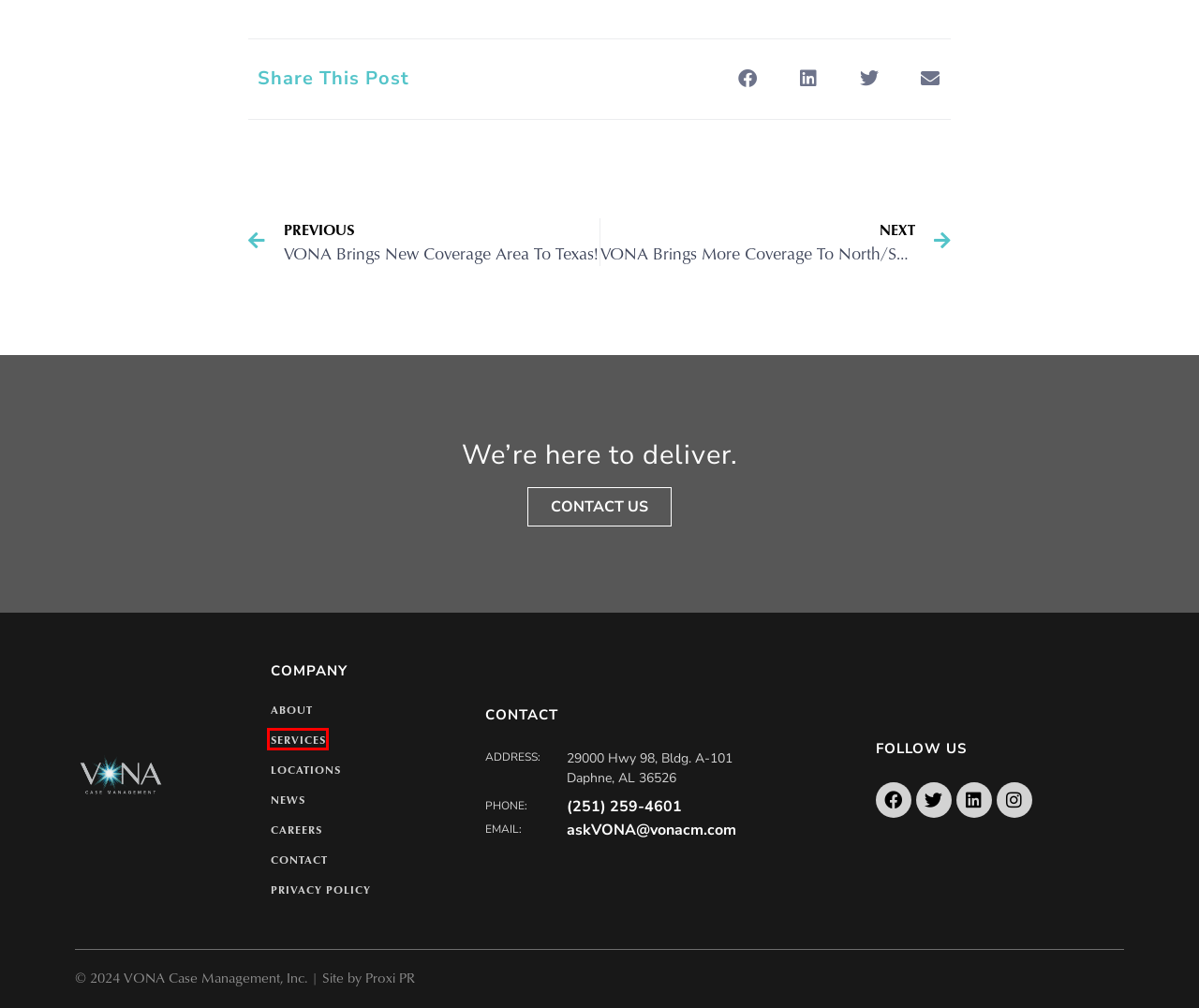You are presented with a screenshot of a webpage with a red bounding box. Select the webpage description that most closely matches the new webpage after clicking the element inside the red bounding box. The options are:
A. Services - VONA Case Management
B. About Us - VONA Case Management
C. Careers - VONA Case Management
D. News - VONA Case Management
E. Locations - VONA Case Management
F. Privacy Policy - VONA Case Management
G. VONA Brings More Coverage To North/South Carolina! - VONA Case Management
H. Contact Us - VONA Case Management

A